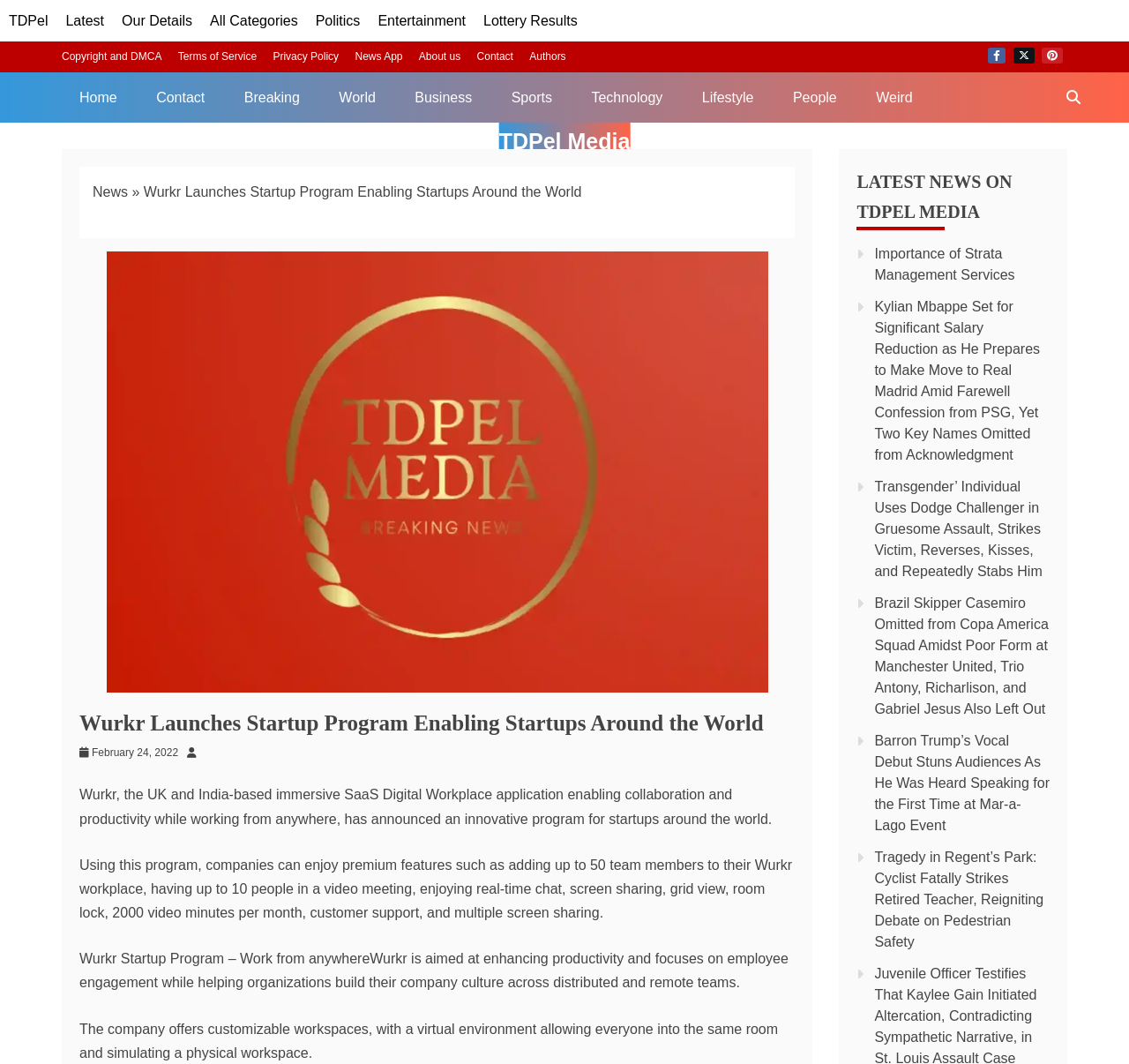Answer the following in one word or a short phrase: 
What is the name of the section below the main article?

LATEST NEWS ON TDPEL MEDIA